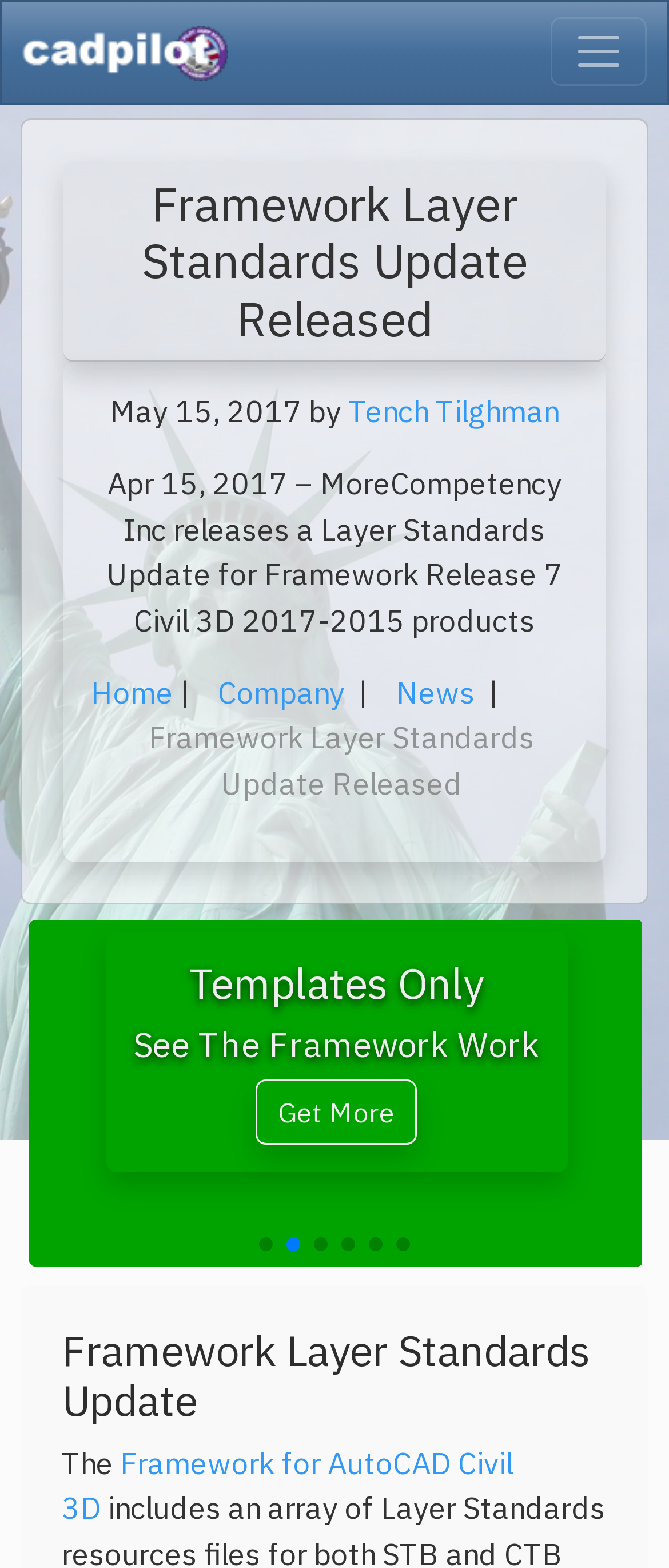Given the element description Home, identify the bounding box coordinates for the UI element on the webpage screenshot. The format should be (top-left x, top-left y, bottom-right x, bottom-right y), with values between 0 and 1.

[0.136, 0.429, 0.259, 0.454]